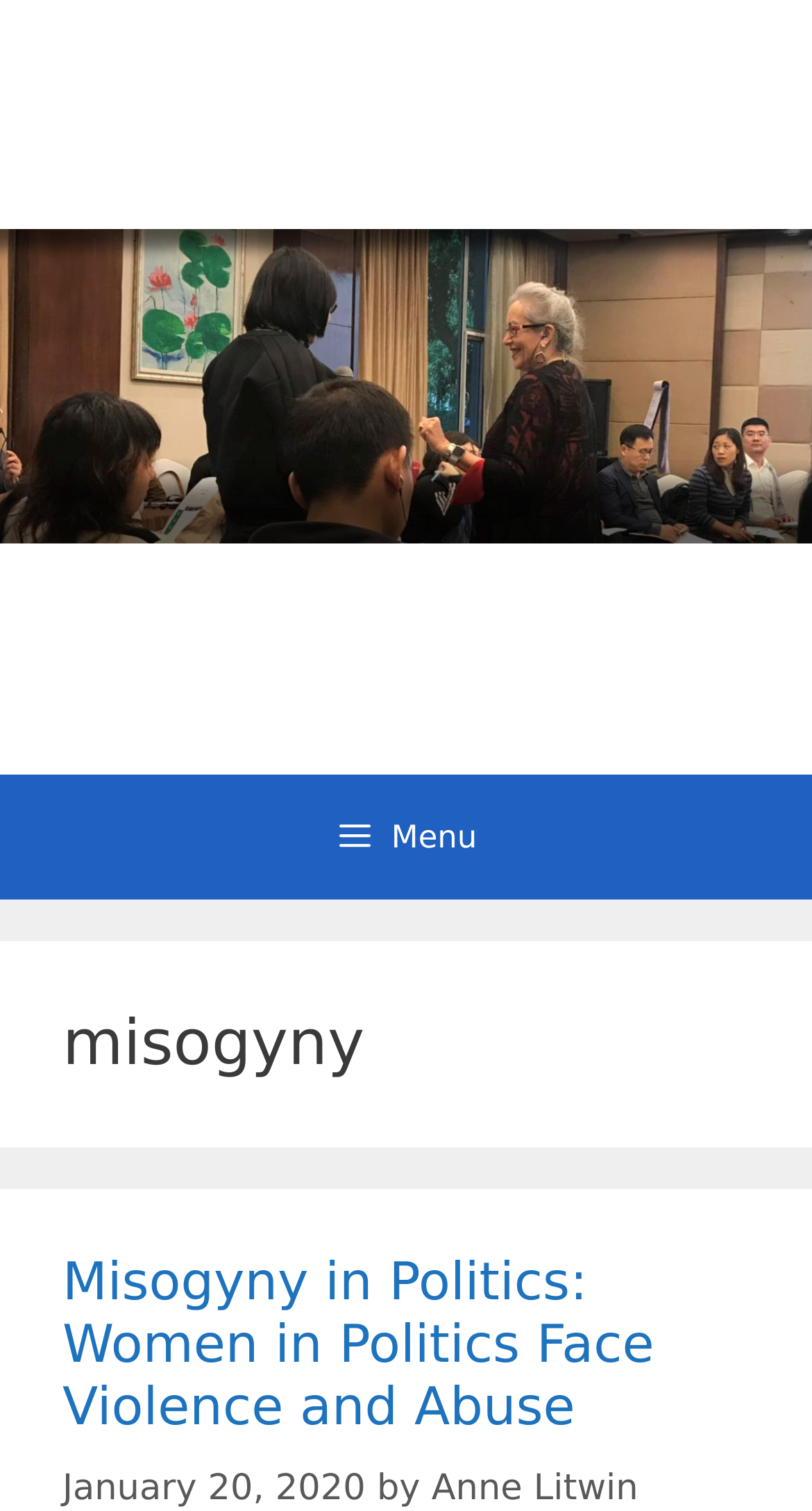Calculate the bounding box coordinates for the UI element based on the following description: "The Mail Archive home". Ensure the coordinates are four float numbers between 0 and 1, i.e., [left, top, right, bottom].

None